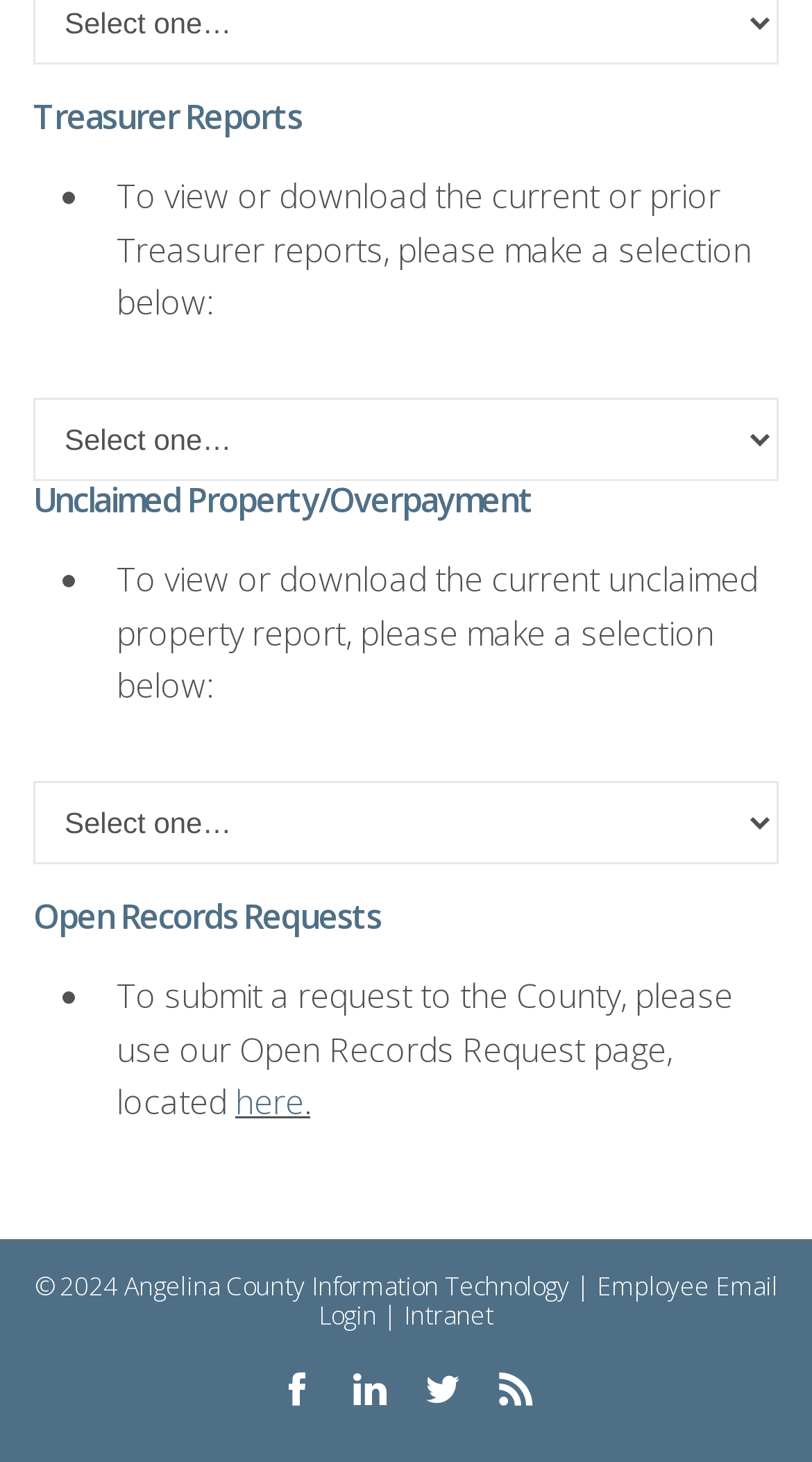Respond to the following question using a concise word or phrase: 
How many social media links are available at the bottom of the webpage?

4